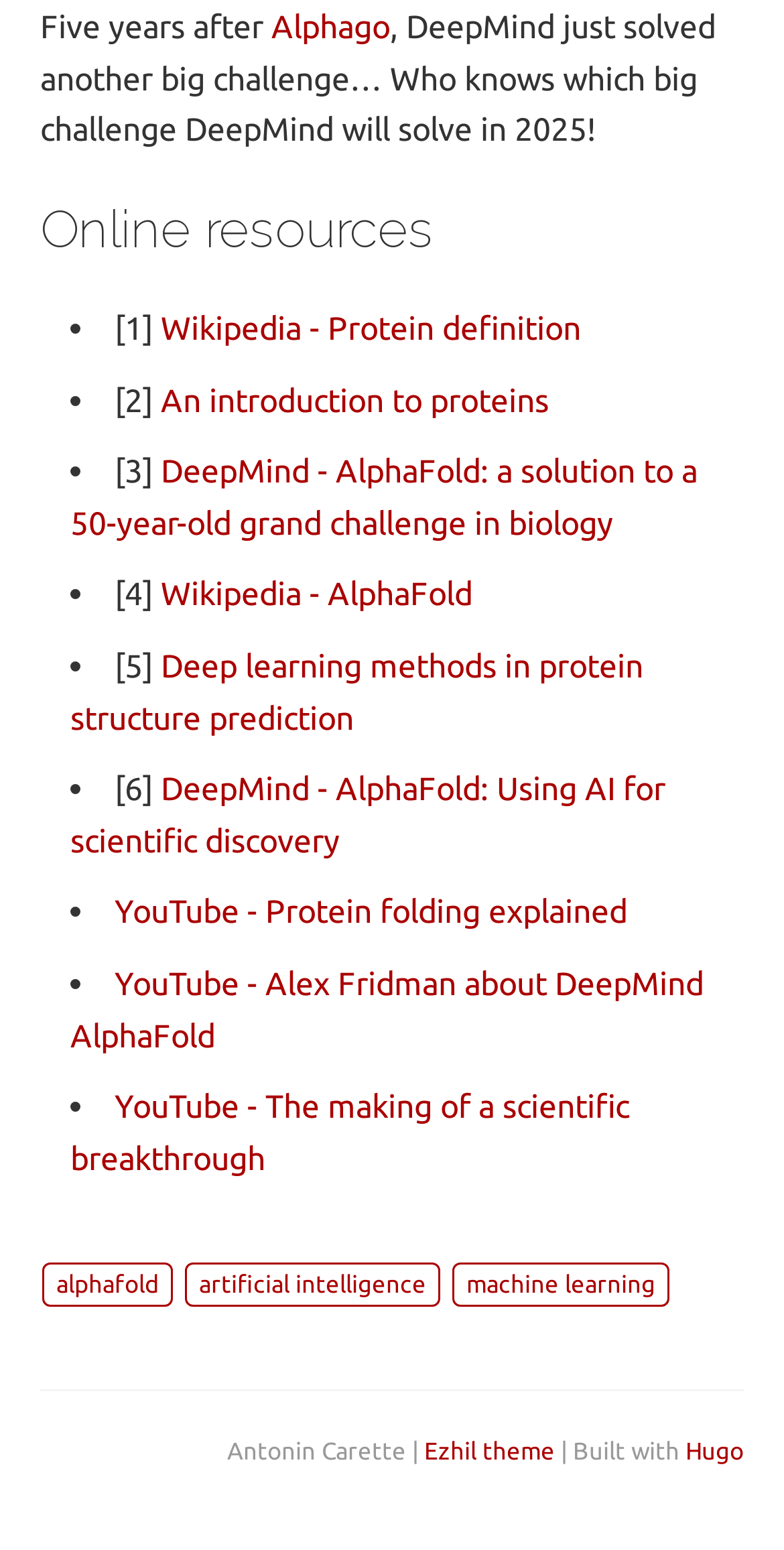Calculate the bounding box coordinates of the UI element given the description: "YouTube - Protein folding explained".

[0.146, 0.576, 0.8, 0.6]